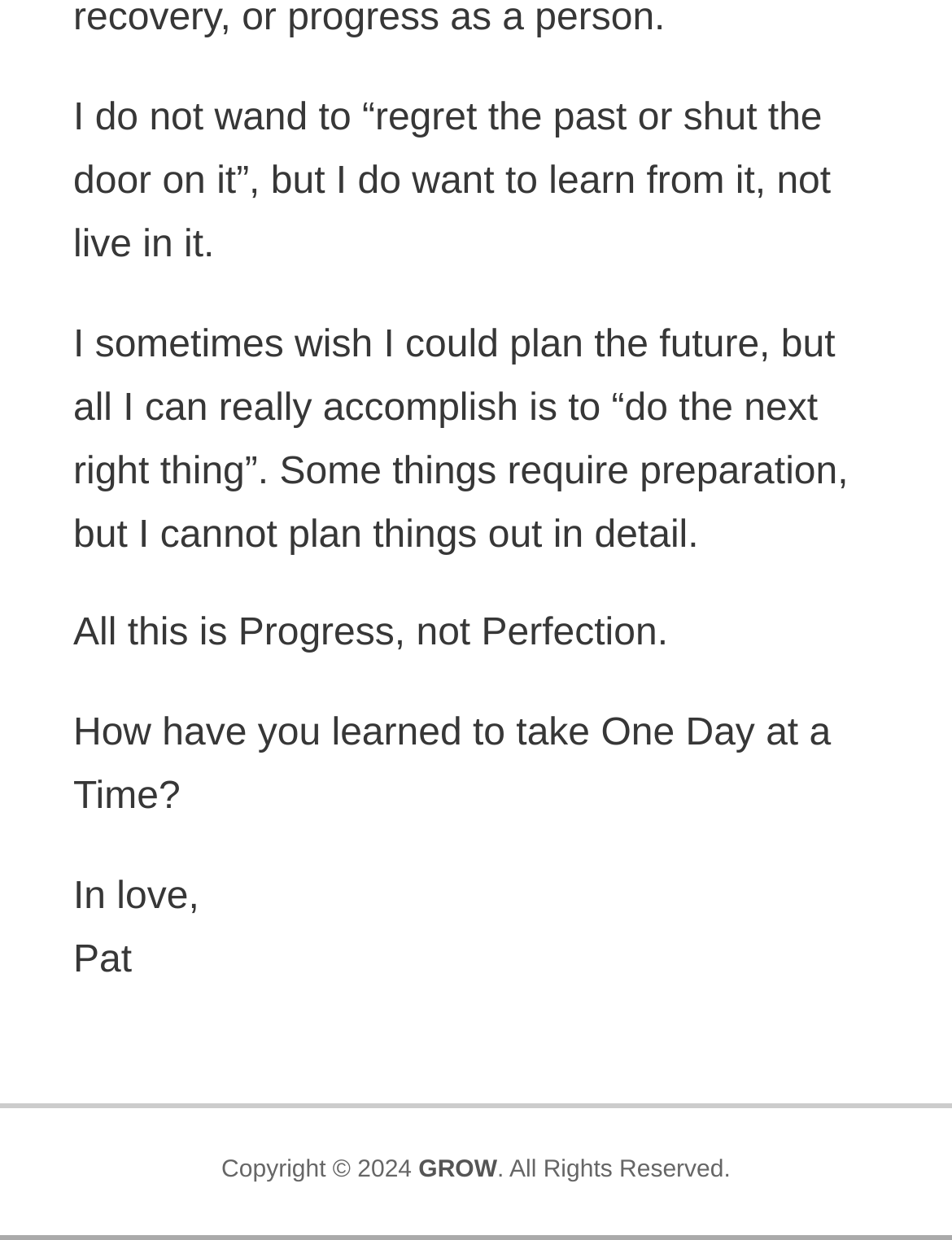Reply to the question with a single word or phrase:
What is the tone of the webpage?

Reflective